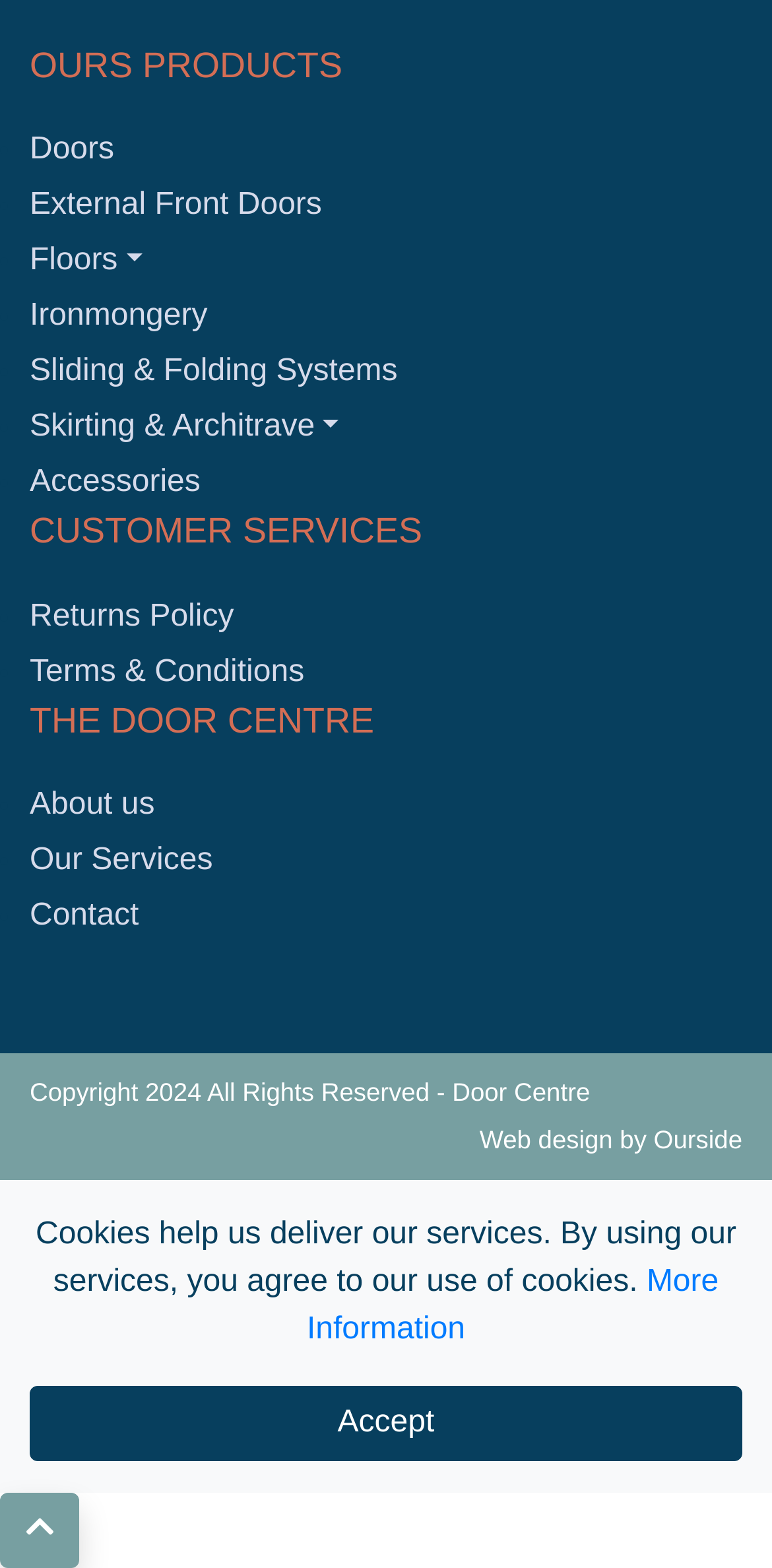How many links are under 'THE DOOR CENTRE'?
Give a one-word or short-phrase answer derived from the screenshot.

3